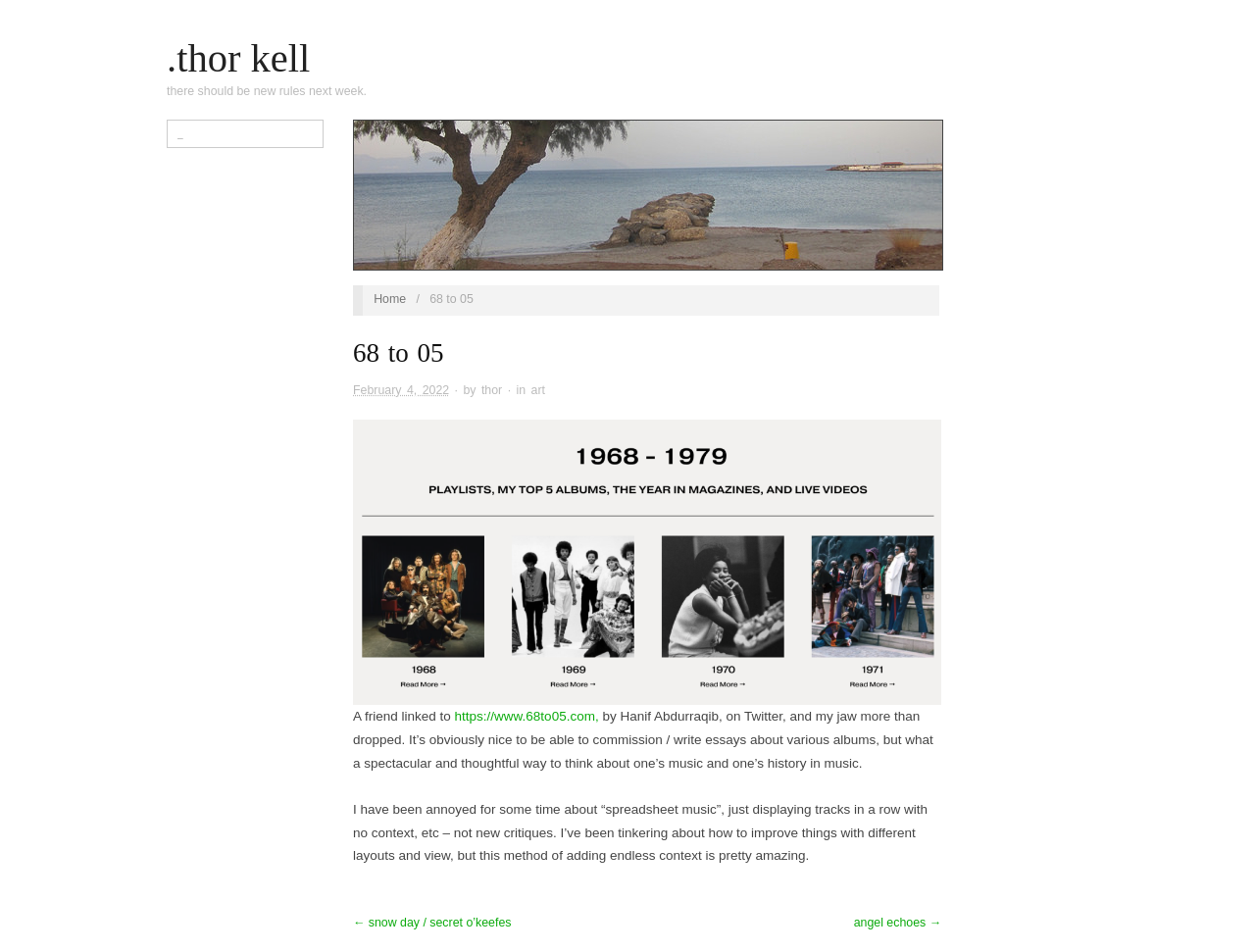Provide your answer to the question using just one word or phrase: What is the name of the website mentioned in the webpage?

68to05.com